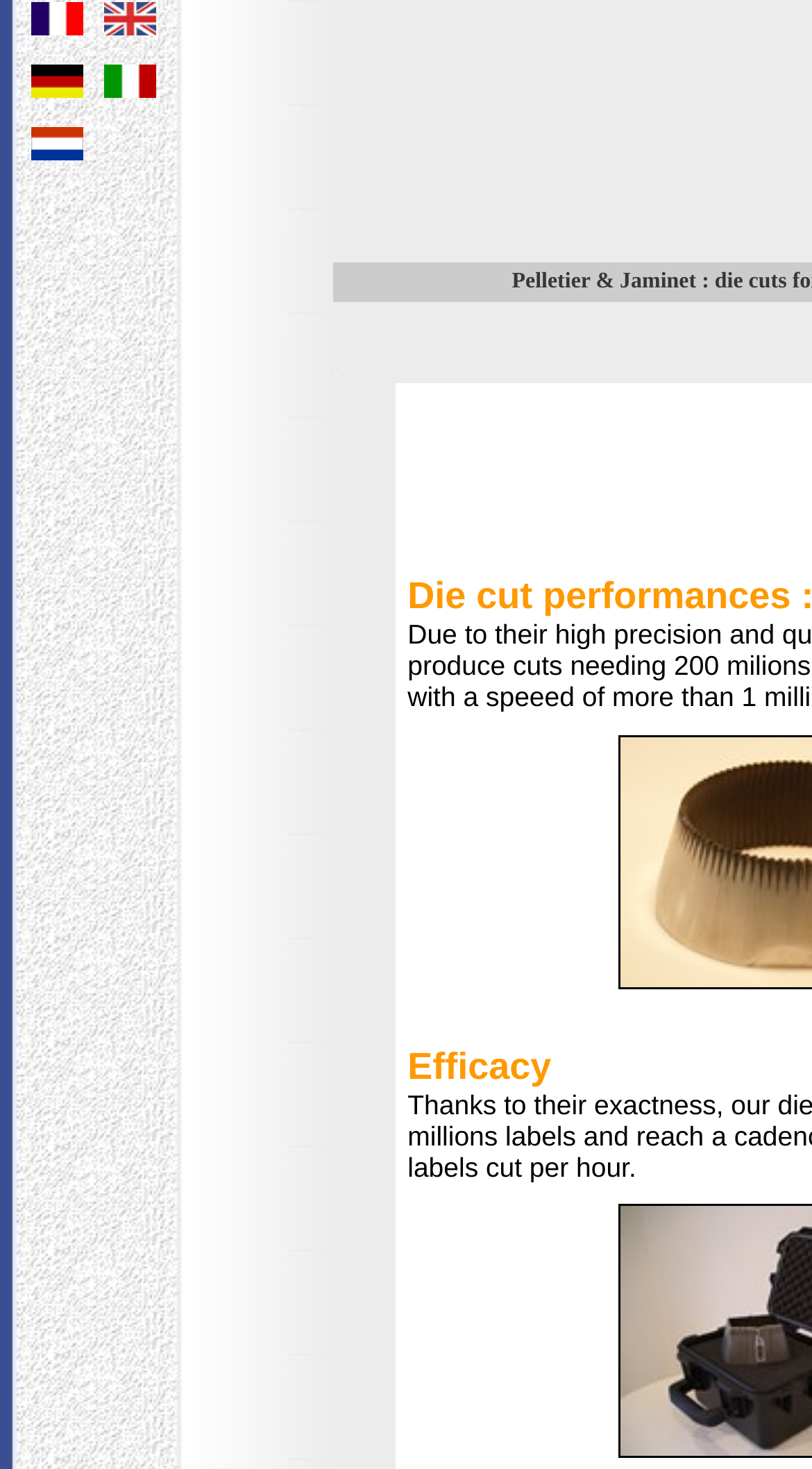Provide a one-word or short-phrase answer to the question:
What is the purpose of the images on the page?

Decorative